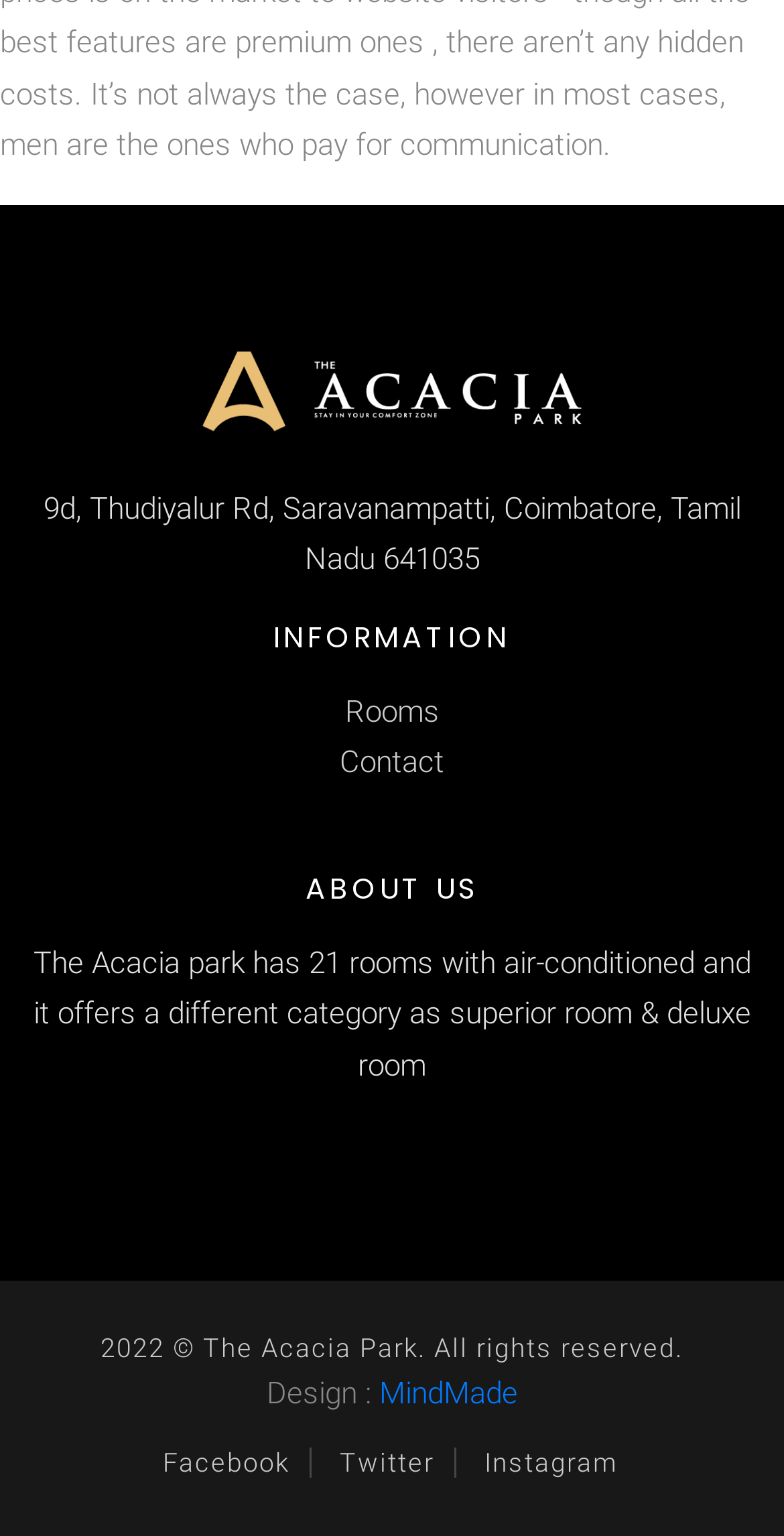What are the categories of rooms offered by The Acacia Park?
Refer to the image and answer the question using a single word or phrase.

superior room and deluxe room